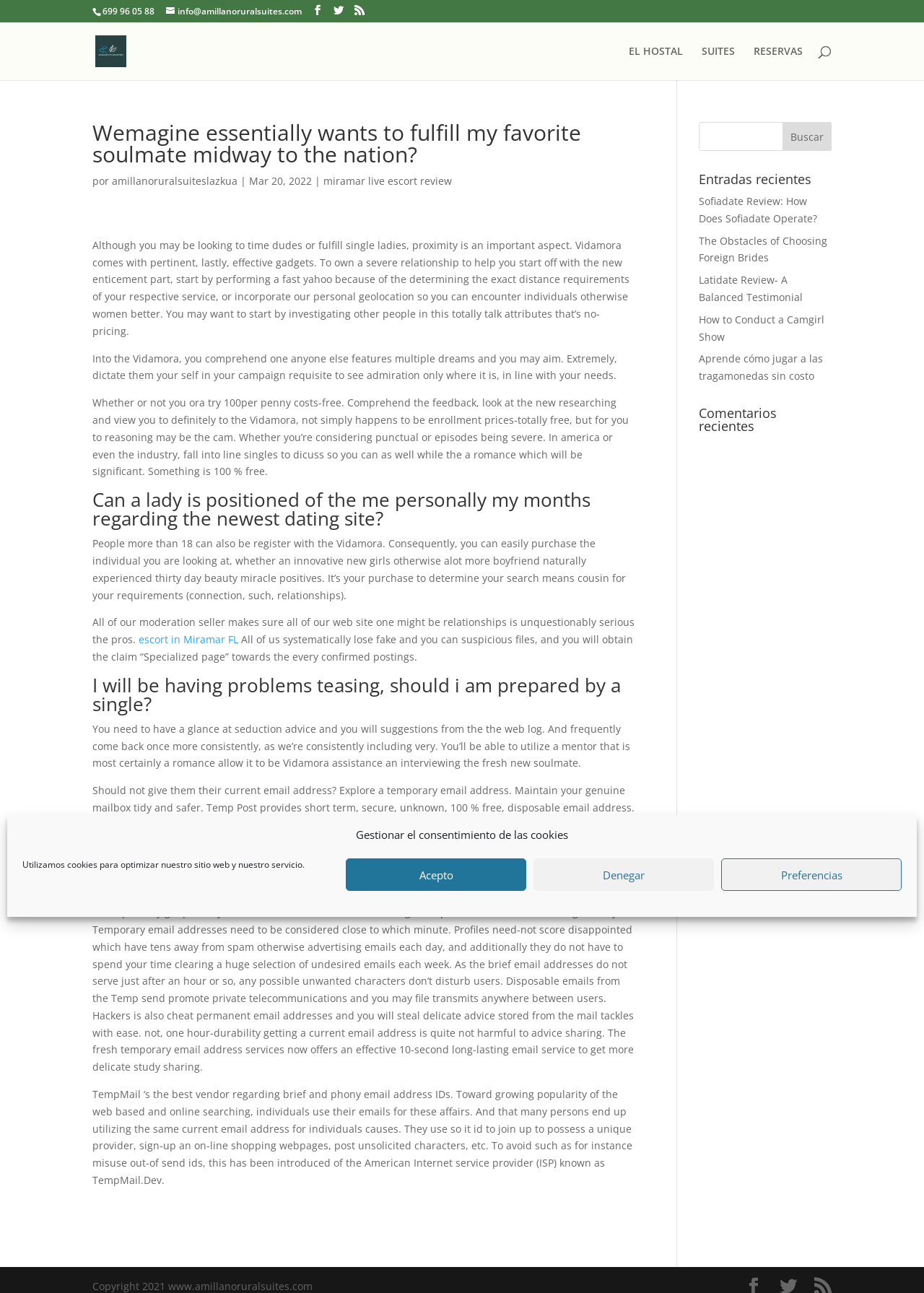What is the name of the suites mentioned on the page?
Please provide a detailed and comprehensive answer to the question.

I found the name of the suites by looking at the link element with the text 'AMIILANO RURAL SUITES' and bounding box coordinates [0.103, 0.033, 0.137, 0.044]. This element is also associated with an image element with the same text and bounding box coordinates [0.103, 0.028, 0.137, 0.052].